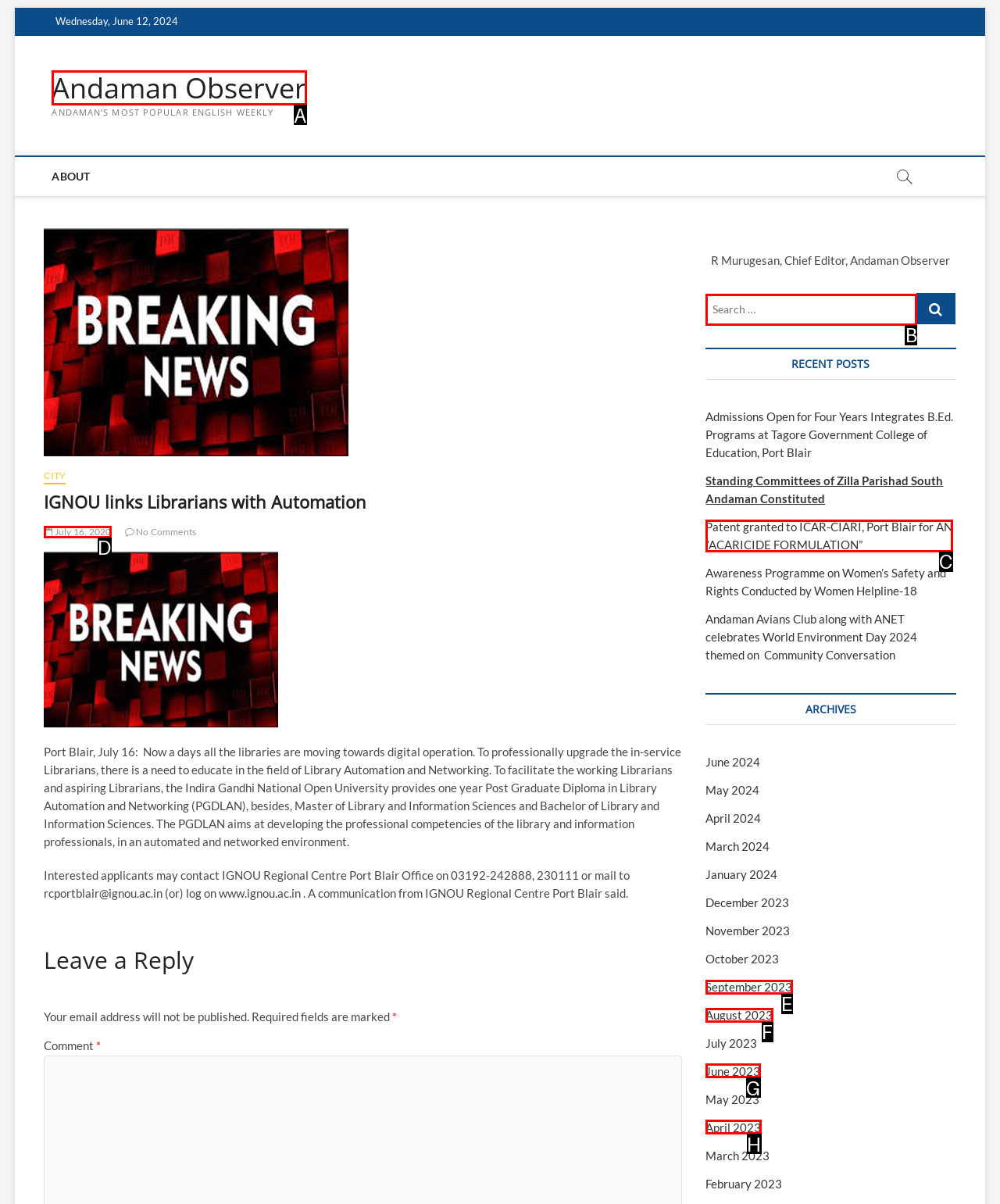Based on the choices marked in the screenshot, which letter represents the correct UI element to perform the task: Read about AI technology?

None